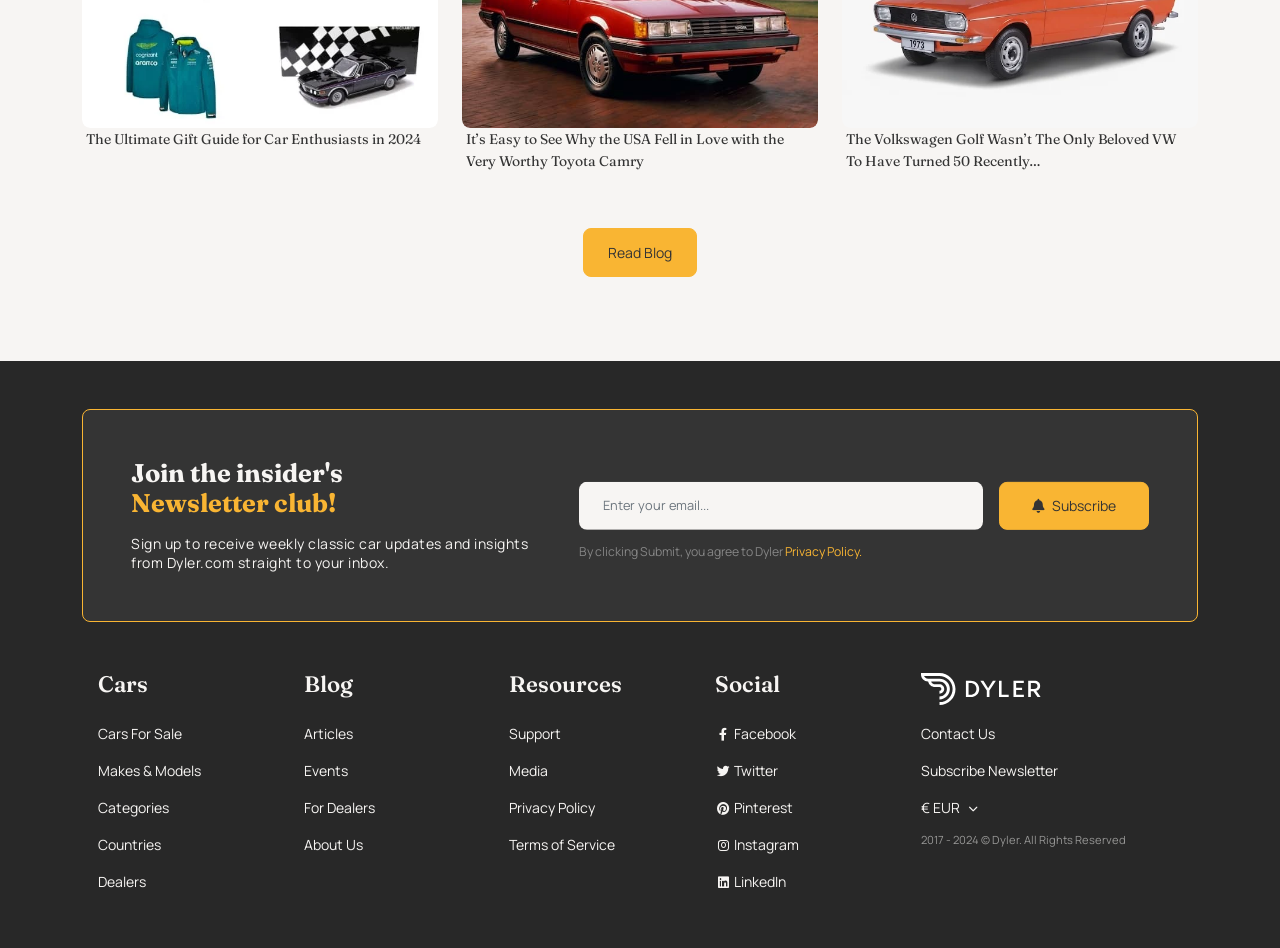Indicate the bounding box coordinates of the clickable region to achieve the following instruction: "Read the article about the Toyota Camry."

[0.364, 0.138, 0.612, 0.18]